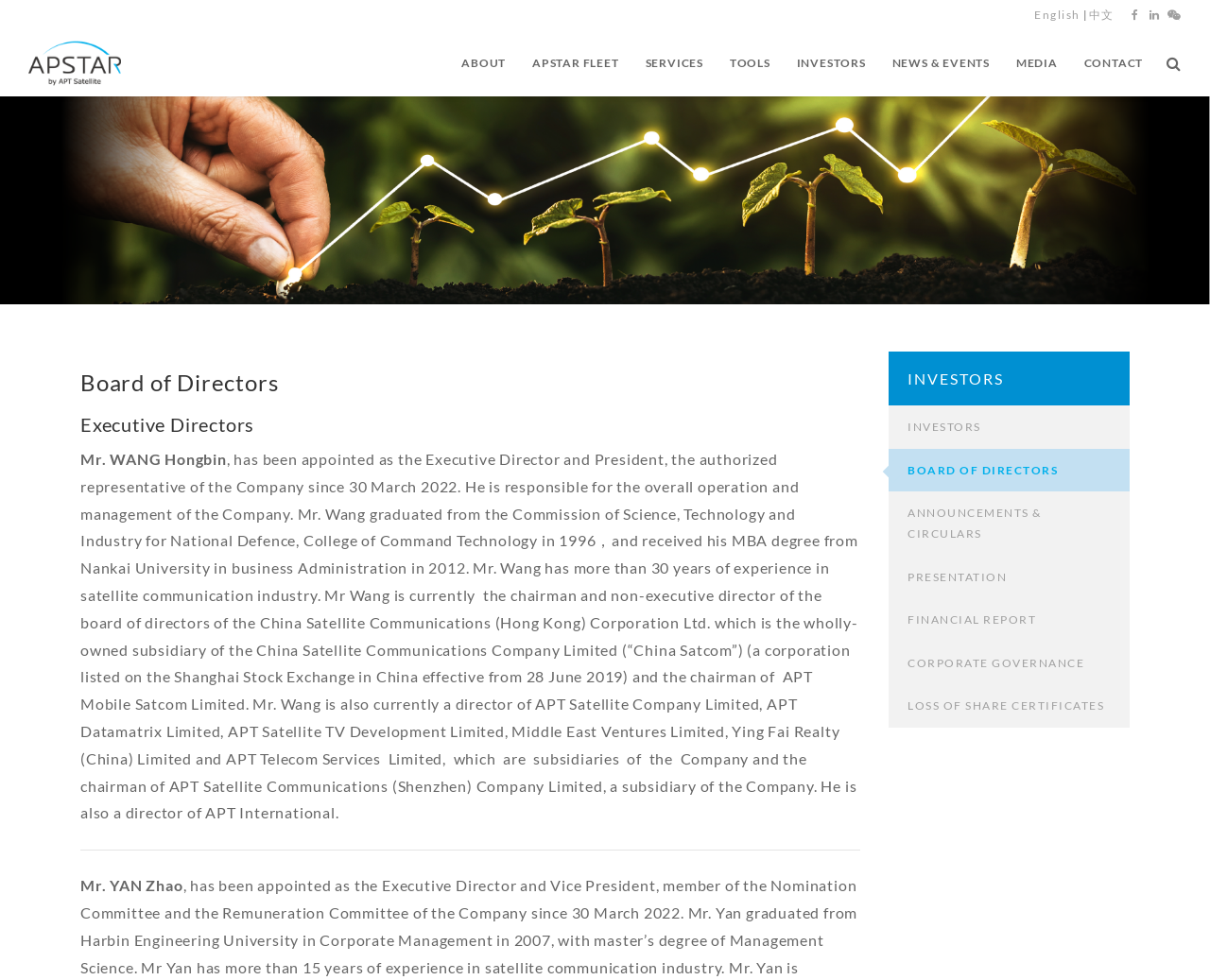Determine the bounding box coordinates of the section I need to click to execute the following instruction: "Visit APSTAR FLEET". Provide the coordinates as four float numbers between 0 and 1, i.e., [left, top, right, bottom].

[0.44, 0.03, 0.511, 0.098]